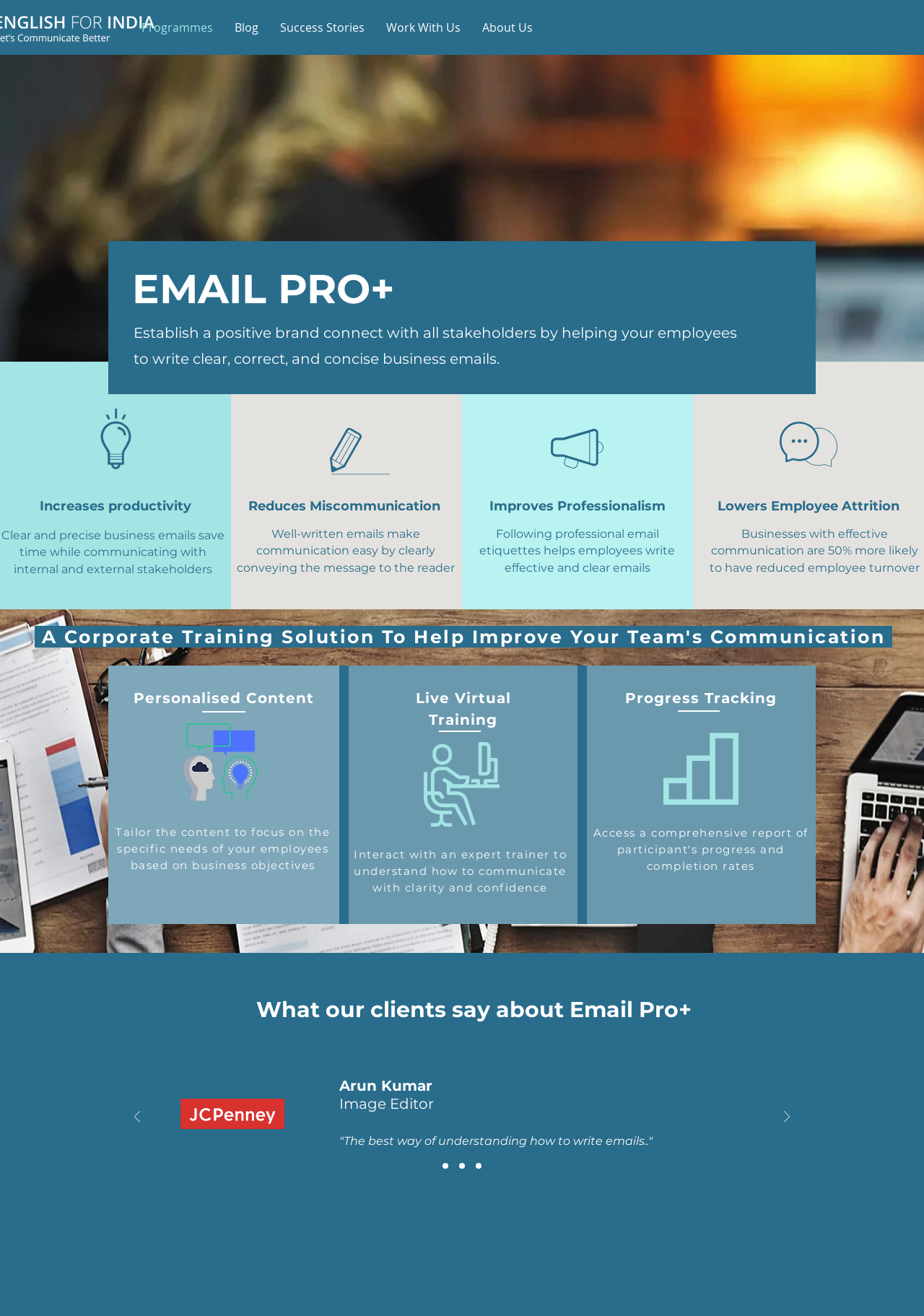What is the benefit of using Email Pro+ in terms of employee turnover?
Look at the image and provide a detailed response to the question.

According to the webpage, businesses with effective communication are 50% more likely to have reduced employee turnover, which implies that using Email Pro+ can lead to a 50% reduction in employee turnover.